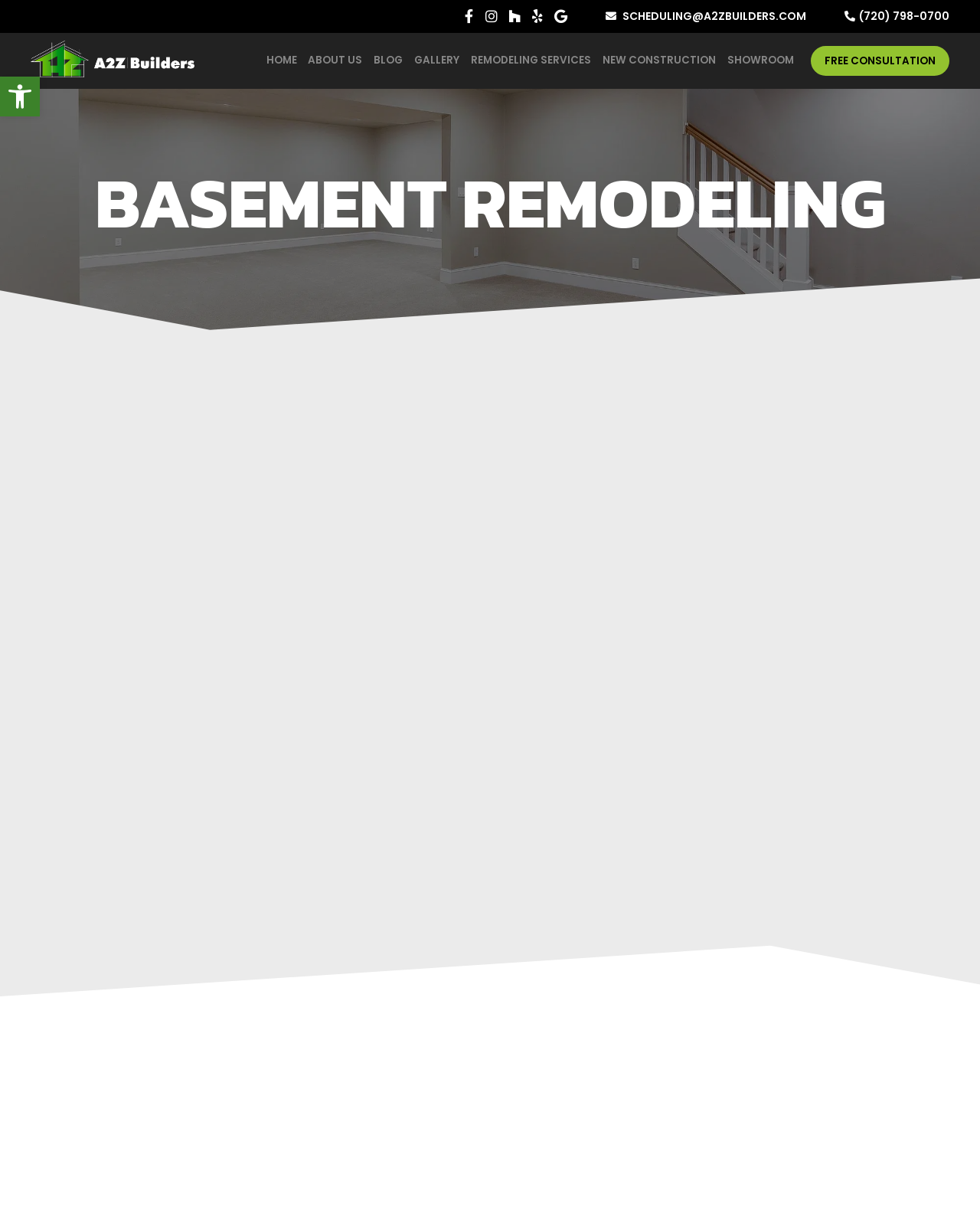How many social media links are there?
Answer the question in as much detail as possible.

I counted the social media links at the top of the webpage and found five links: Facebook, Instagram, Houzz, Yelp, and Google.